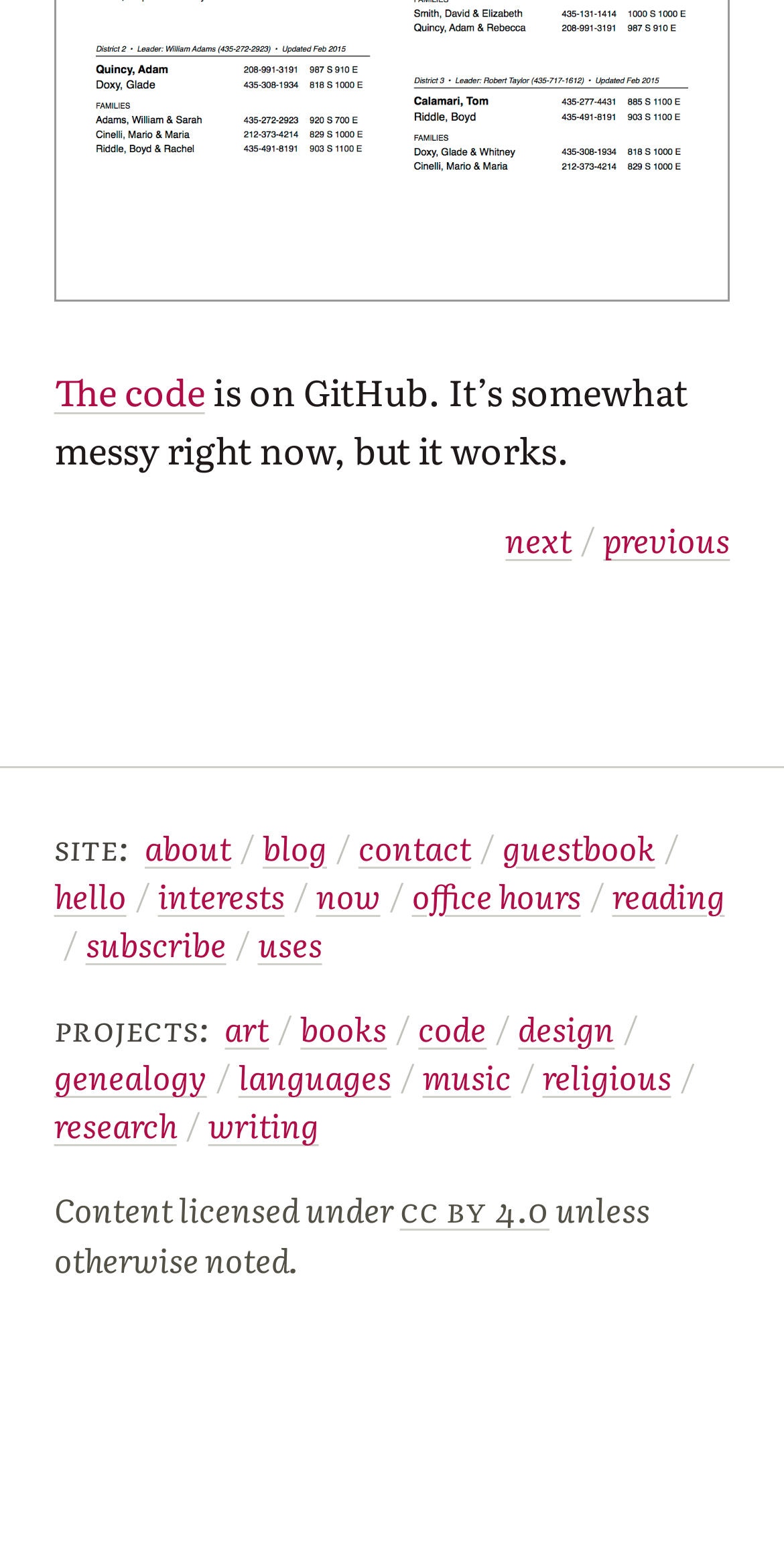What is the license for the website's content?
Based on the screenshot, respond with a single word or phrase.

CC BY 4.0